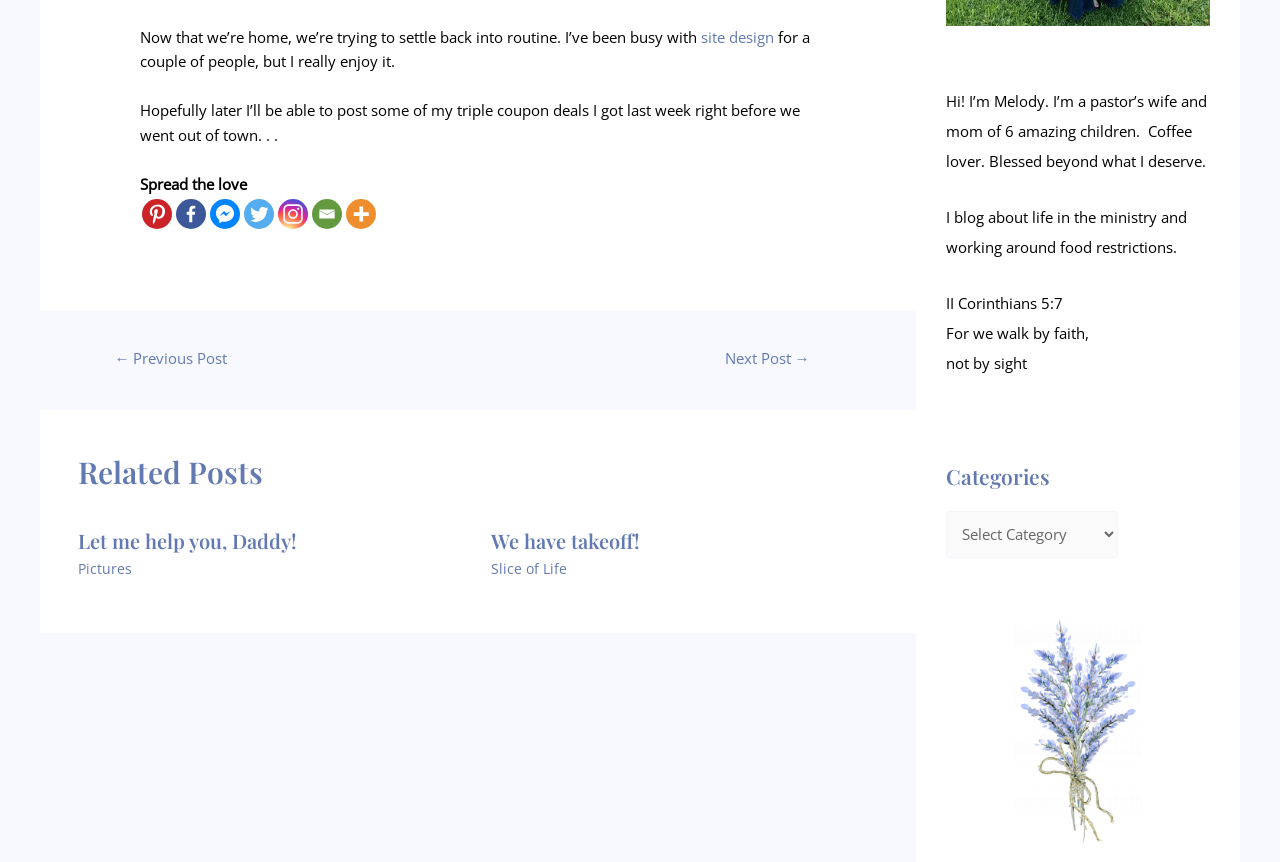Find the bounding box of the web element that fits this description: "title="More"".

[0.27, 0.231, 0.294, 0.266]